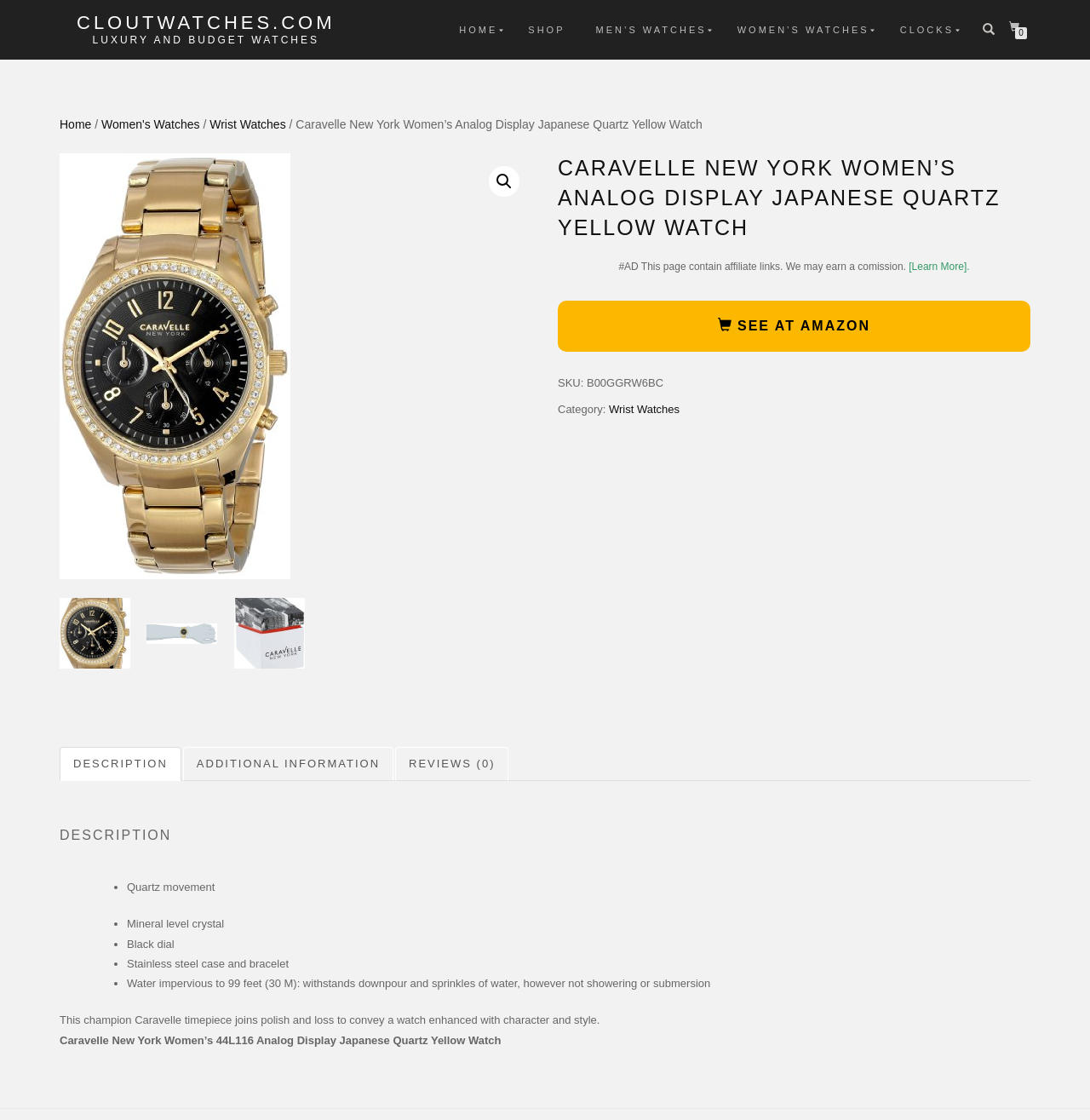Determine the coordinates of the bounding box for the clickable area needed to execute this instruction: "Learn more about affiliate links".

[0.831, 0.233, 0.89, 0.244]